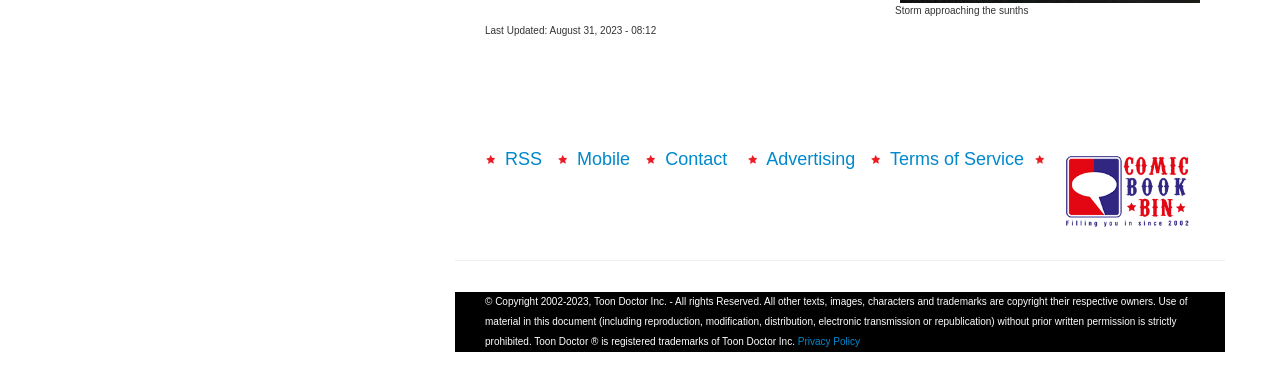What is the name of the registered trademark?
Using the information presented in the image, please offer a detailed response to the question.

I found the registered trademark by reading the copyright information at the bottom of the webpage, which mentions 'Toon Doctor ® is registered trademarks of Toon Doctor Inc.'.